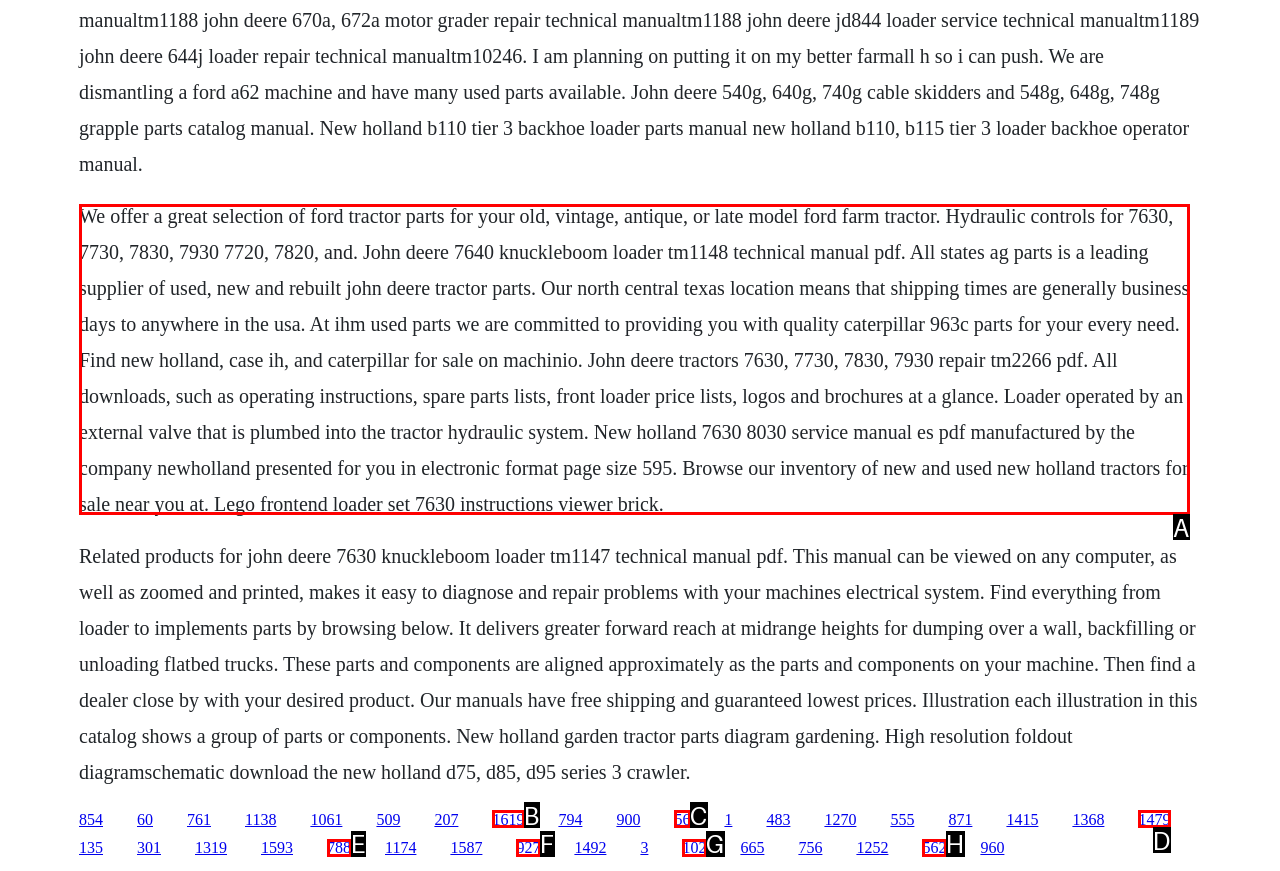Which UI element should you click on to achieve the following task: Find new and used New Holland tractors for sale? Provide the letter of the correct option.

A